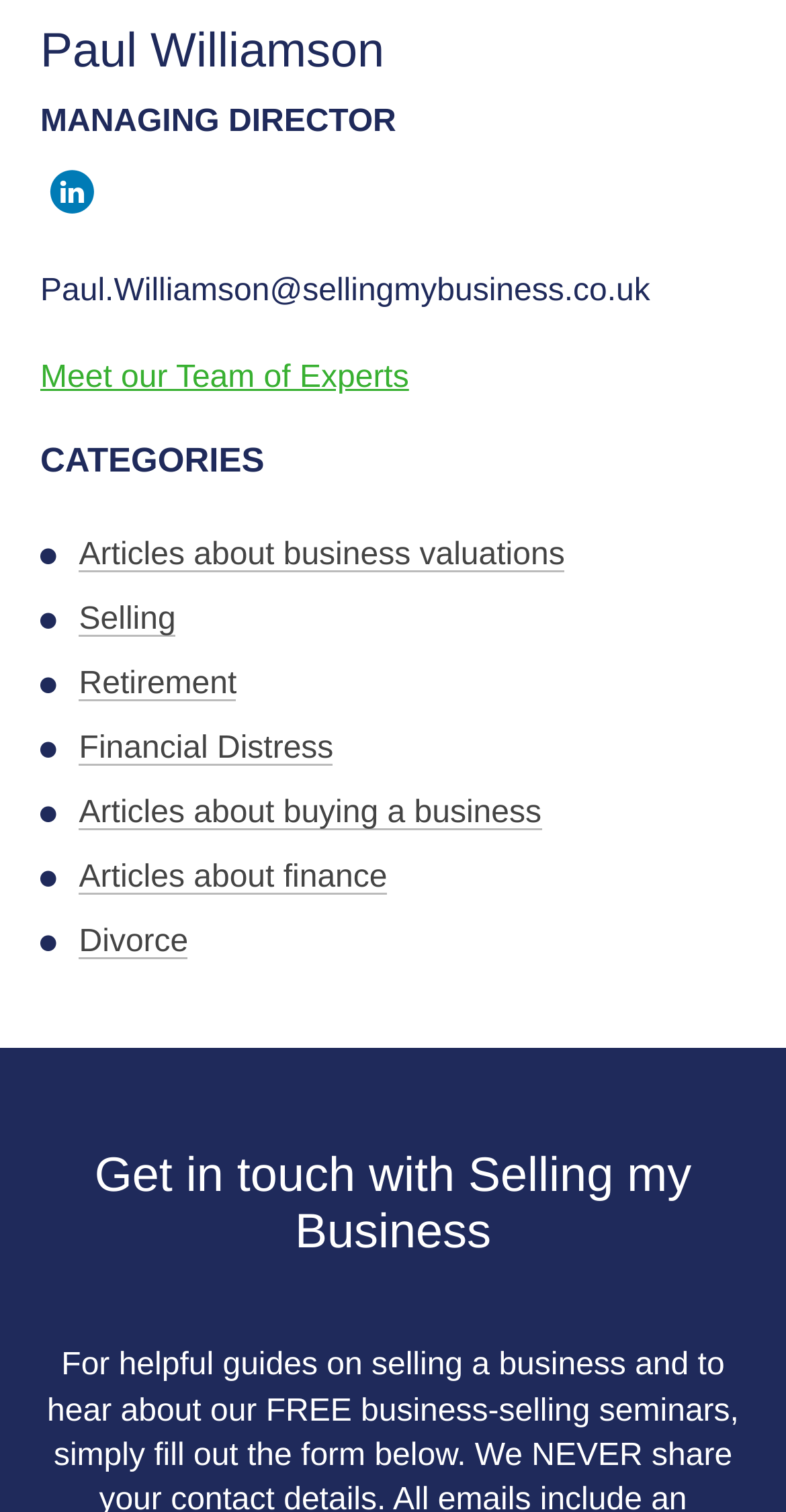Please answer the following question using a single word or phrase: 
What is the topic of the article linked to 'Articles about business valuations'?

business valuations